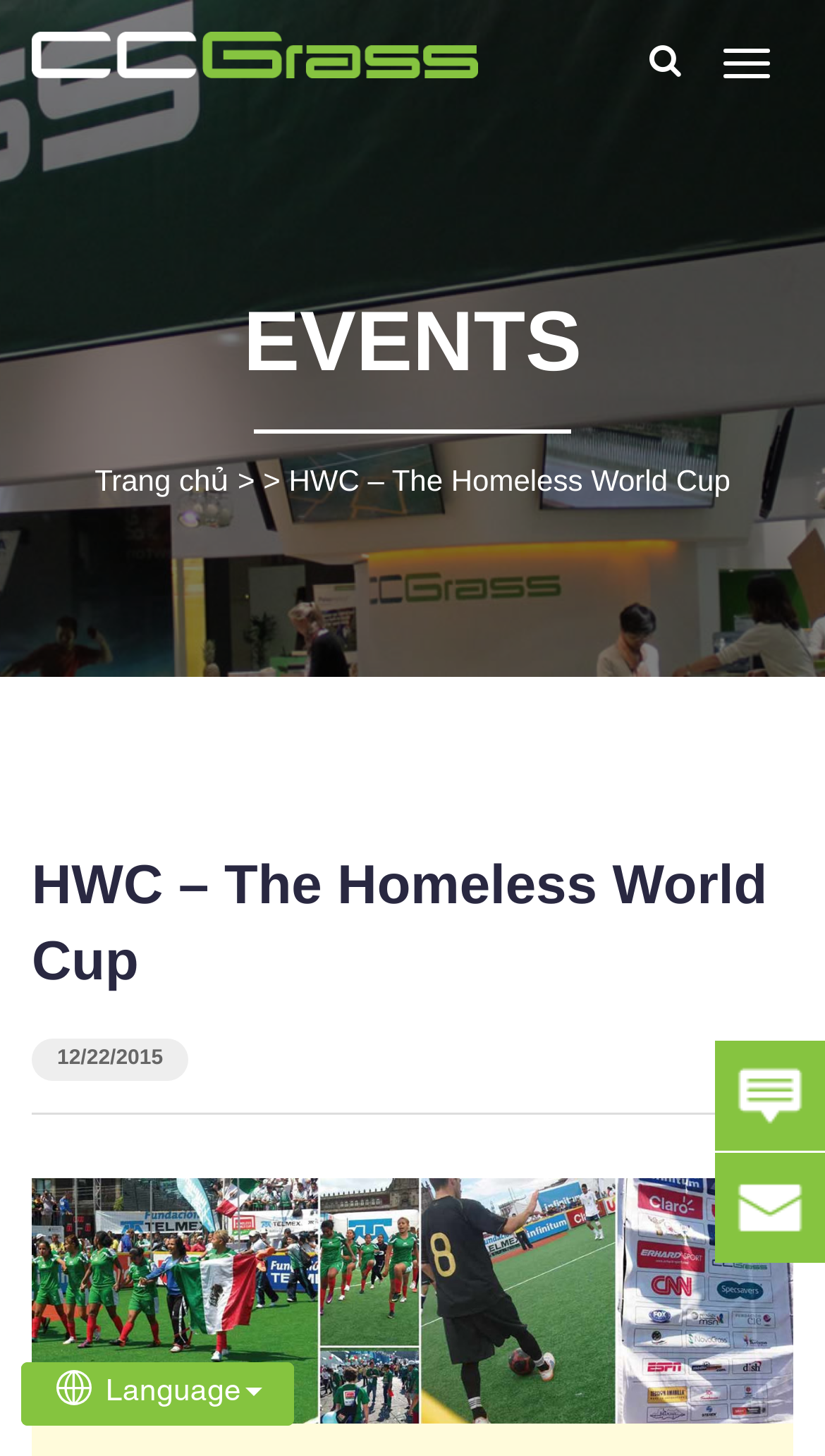What is the purpose of the button with the text 'Toggle navigation'?
Analyze the screenshot and provide a detailed answer to the question.

The answer can be found by looking at the button element with the text 'Toggle navigation'. The element has a property 'controls' with the value 'navbar', which suggests that the button is used to control the navigation bar.